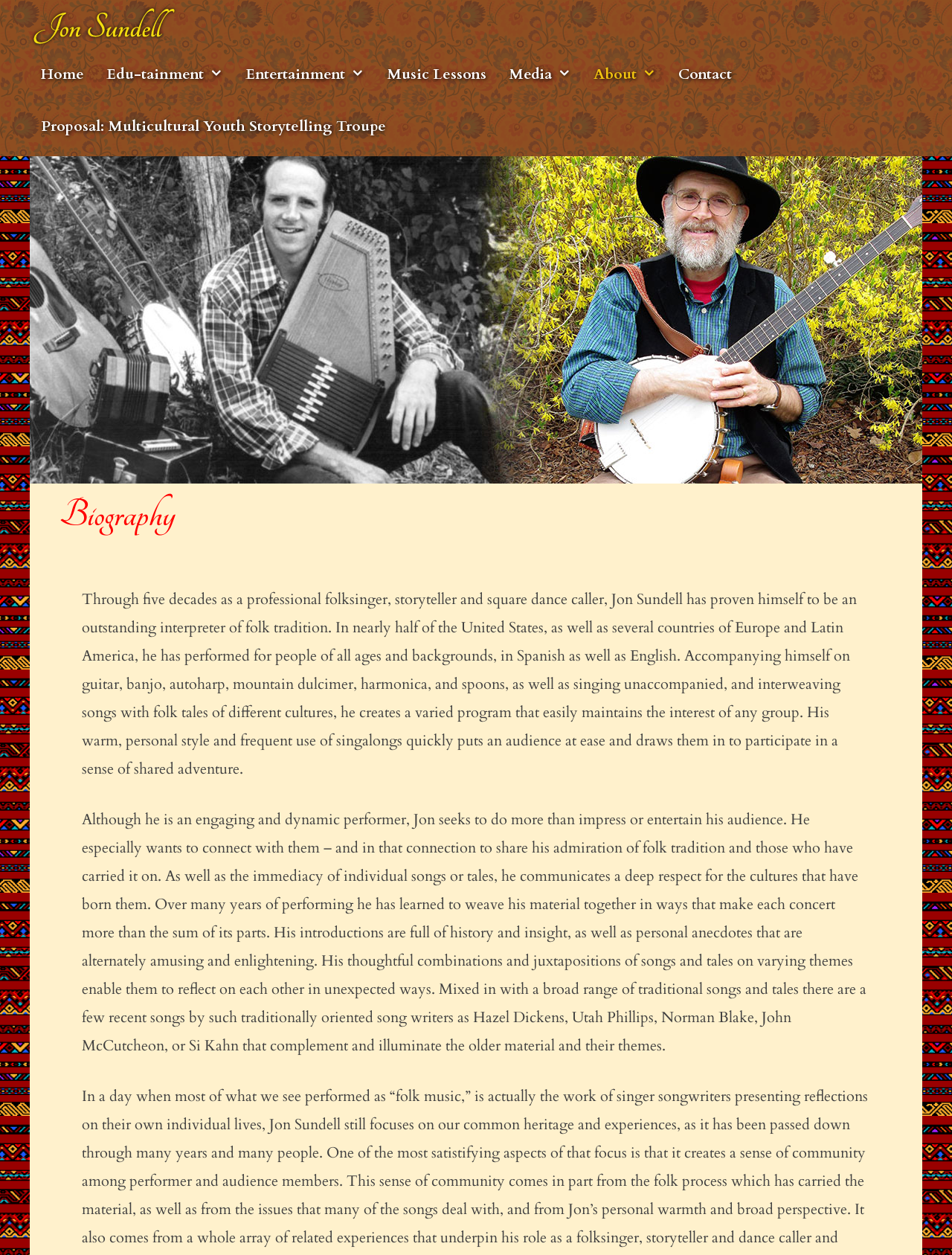Please find the bounding box coordinates in the format (top-left x, top-left y, bottom-right x, bottom-right y) for the given element description. Ensure the coordinates are floating point numbers between 0 and 1. Description: About

[0.612, 0.039, 0.701, 0.08]